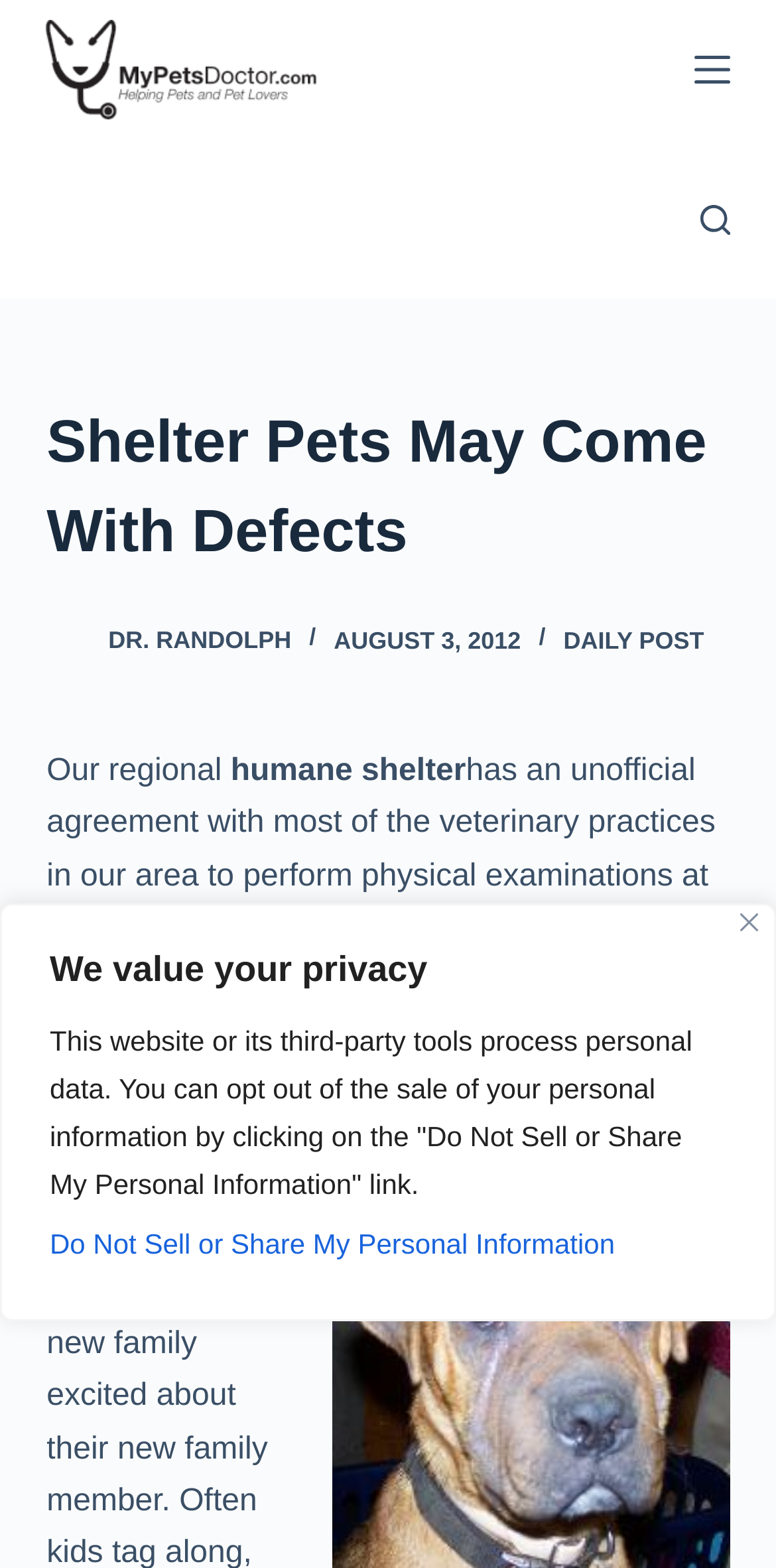What service does the shelter provide for free?
Use the image to give a comprehensive and detailed response to the question.

I found the answer by reading the text in the article body, which states that the shelter provides physical examinations at no charge for both dogs and cats within the first seven days after adoption.